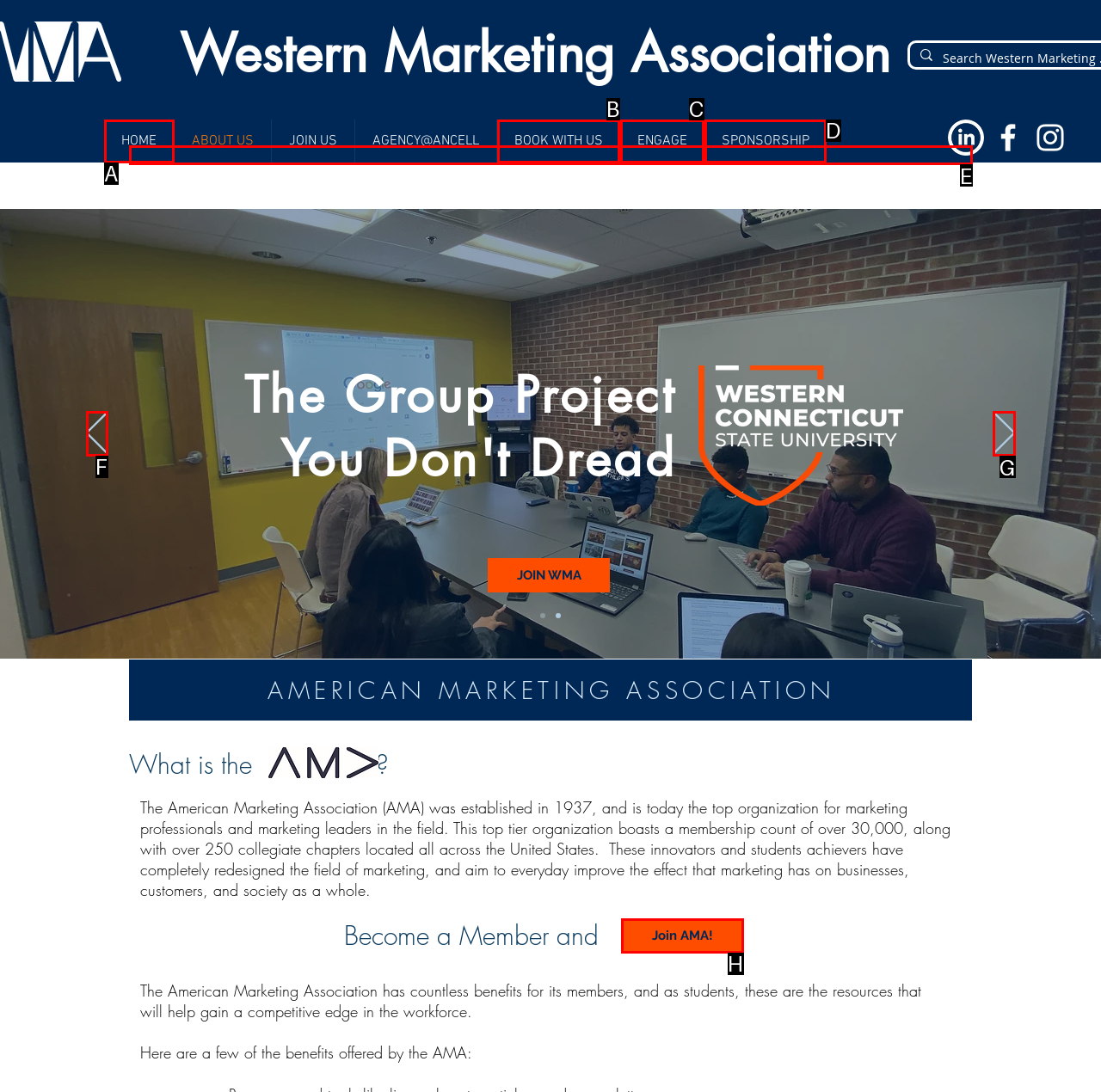Select the appropriate HTML element that needs to be clicked to execute the following task: Click the 'Next' button in the slideshow. Respond with the letter of the option.

G